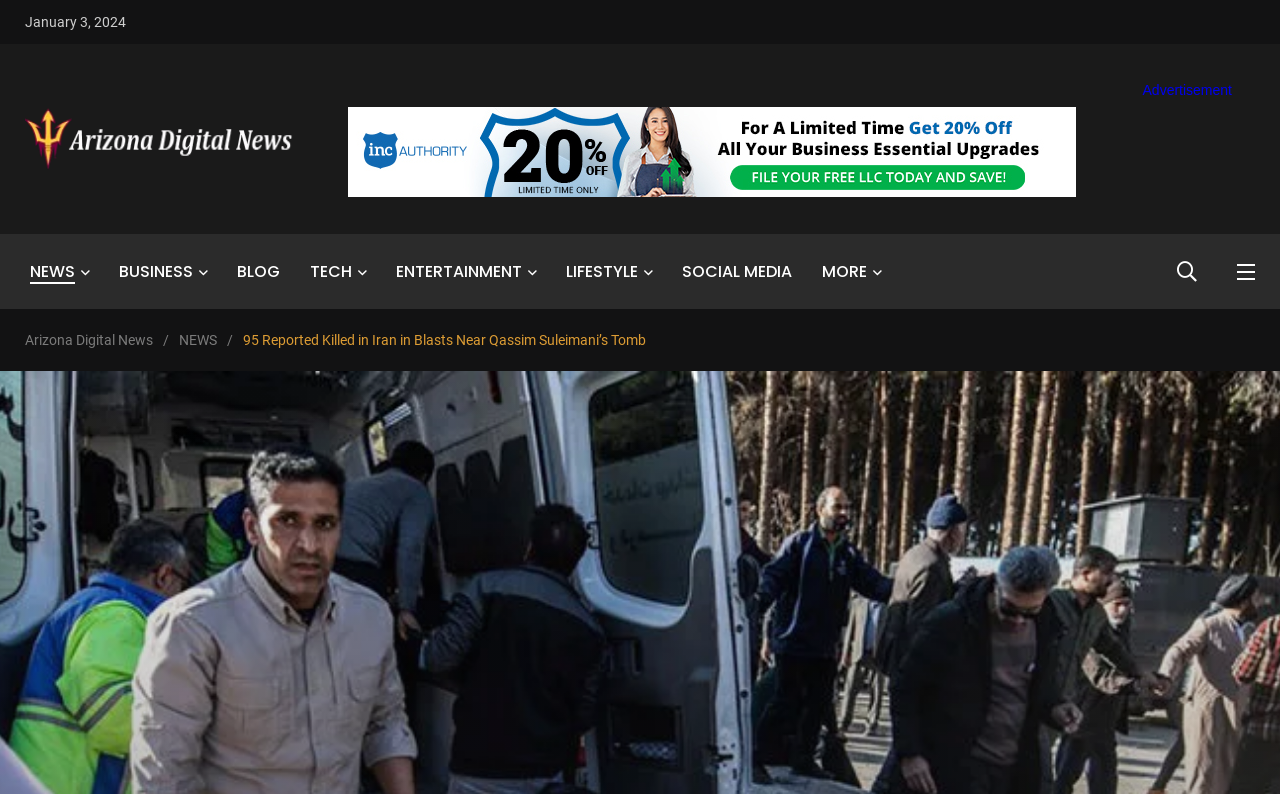Look at the image and give a detailed response to the following question: What is the date of the article?

I found the date of the article by looking at the top of the webpage, where it says 'January 3, 2024' in a static text element.